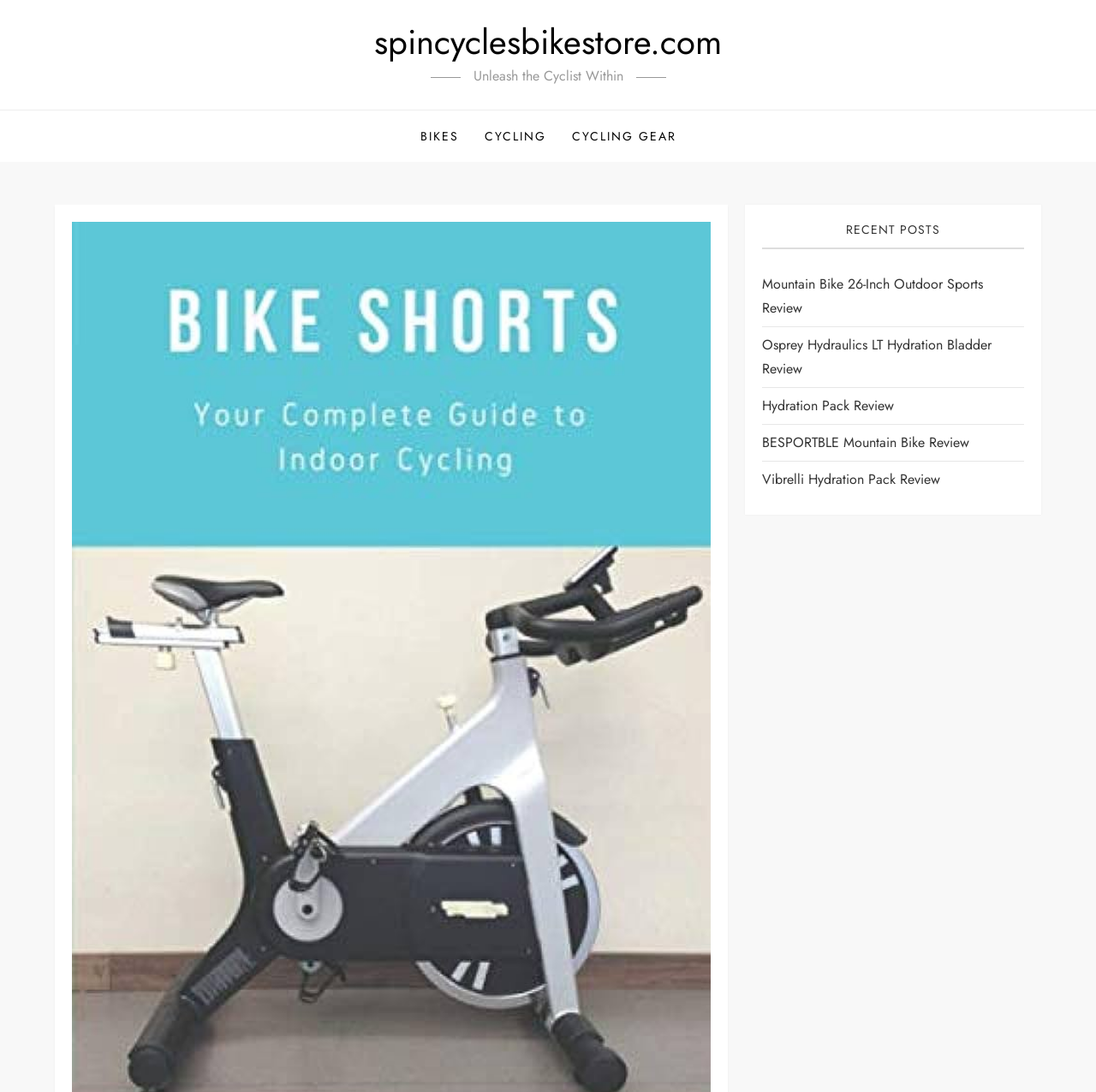Please provide the bounding box coordinates for the UI element as described: "BESPORTBLE Mountain Bike Review". The coordinates must be four floats between 0 and 1, represented as [left, top, right, bottom].

[0.696, 0.394, 0.885, 0.416]